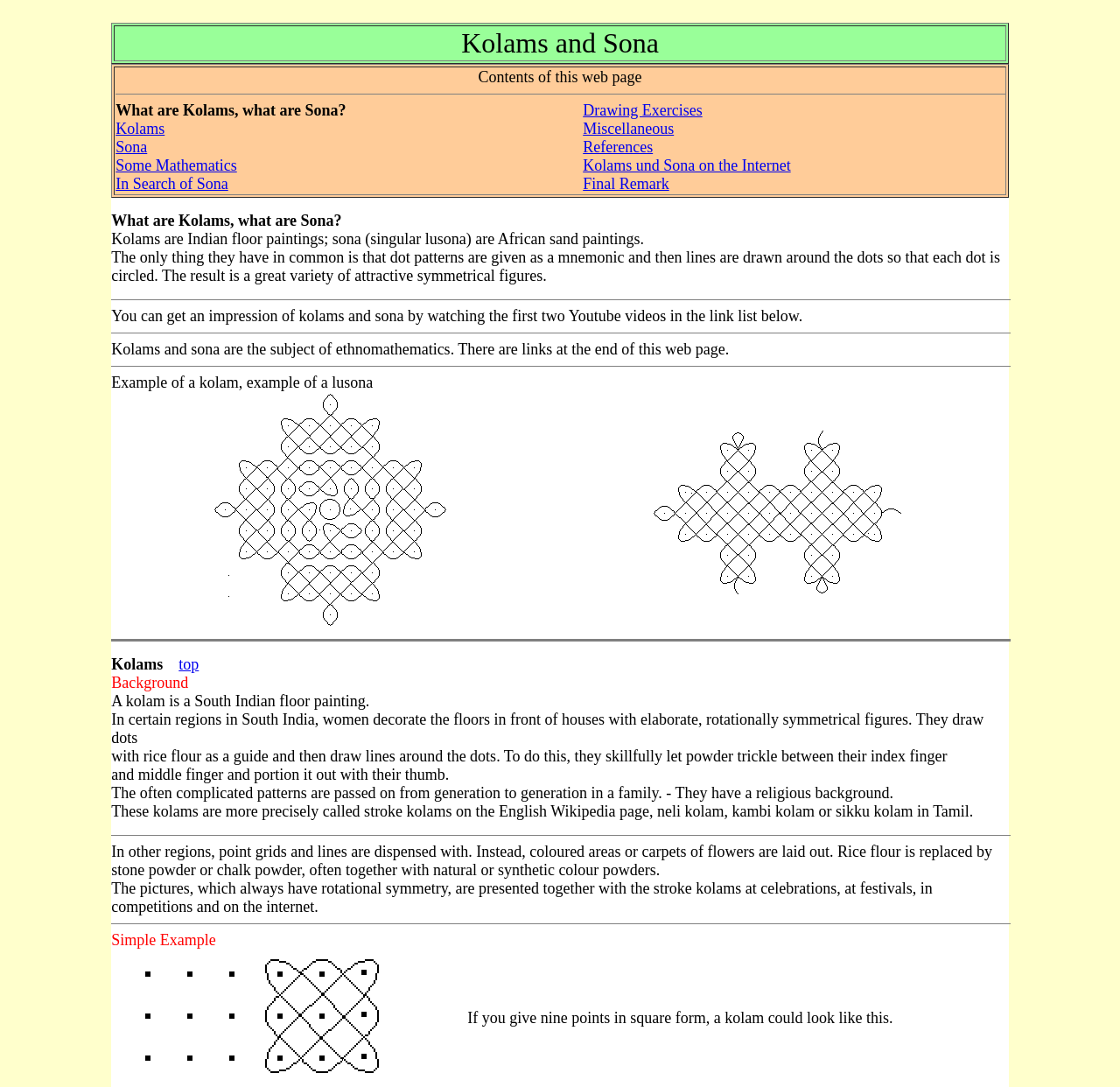Locate the bounding box coordinates of the clickable area to execute the instruction: "Click on 'Drawing Exercises'". Provide the coordinates as four float numbers between 0 and 1, represented as [left, top, right, bottom].

[0.52, 0.093, 0.627, 0.11]